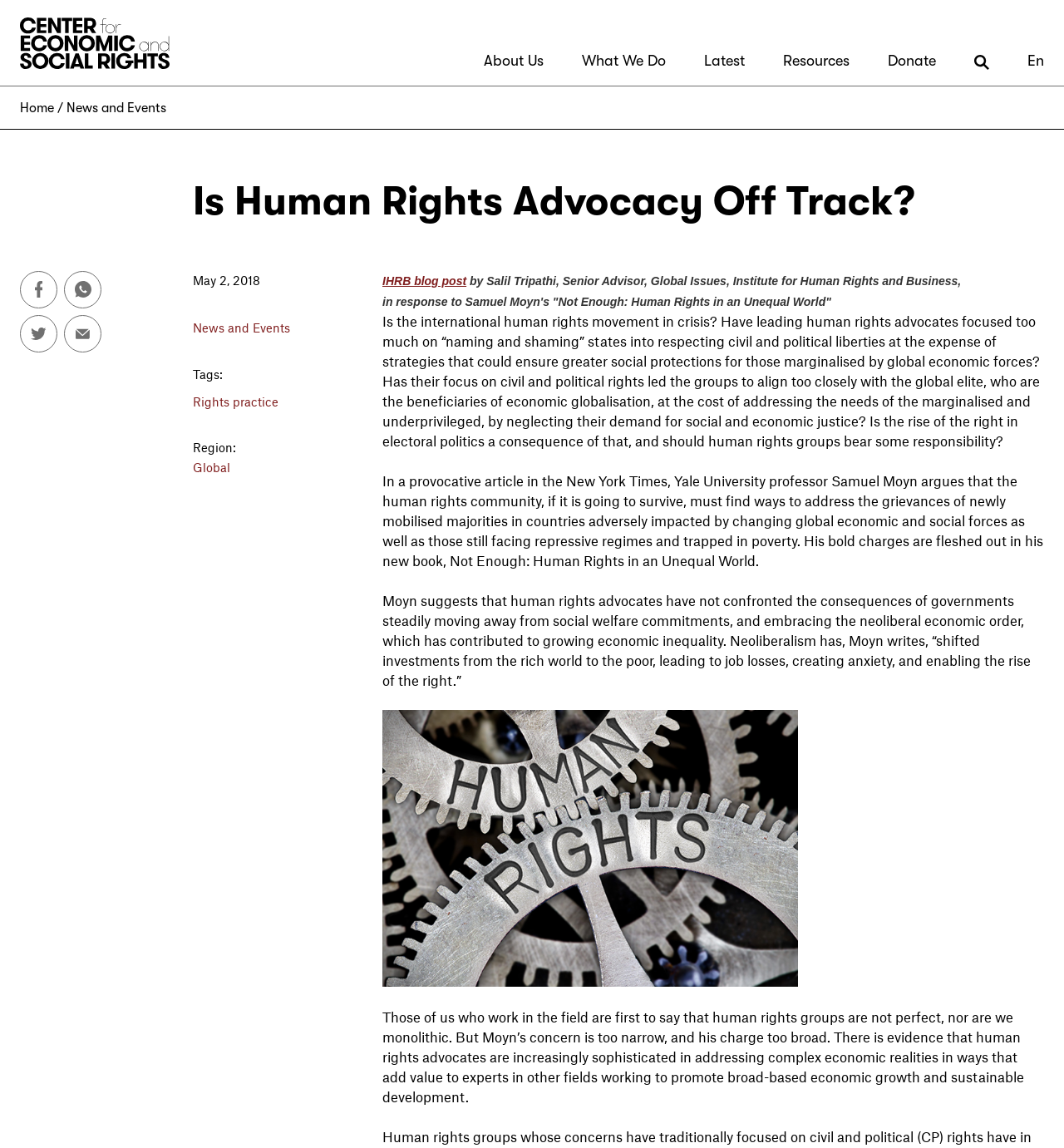What is the topic of the blog post?
Answer the question based on the image using a single word or a brief phrase.

Human Rights Advocacy